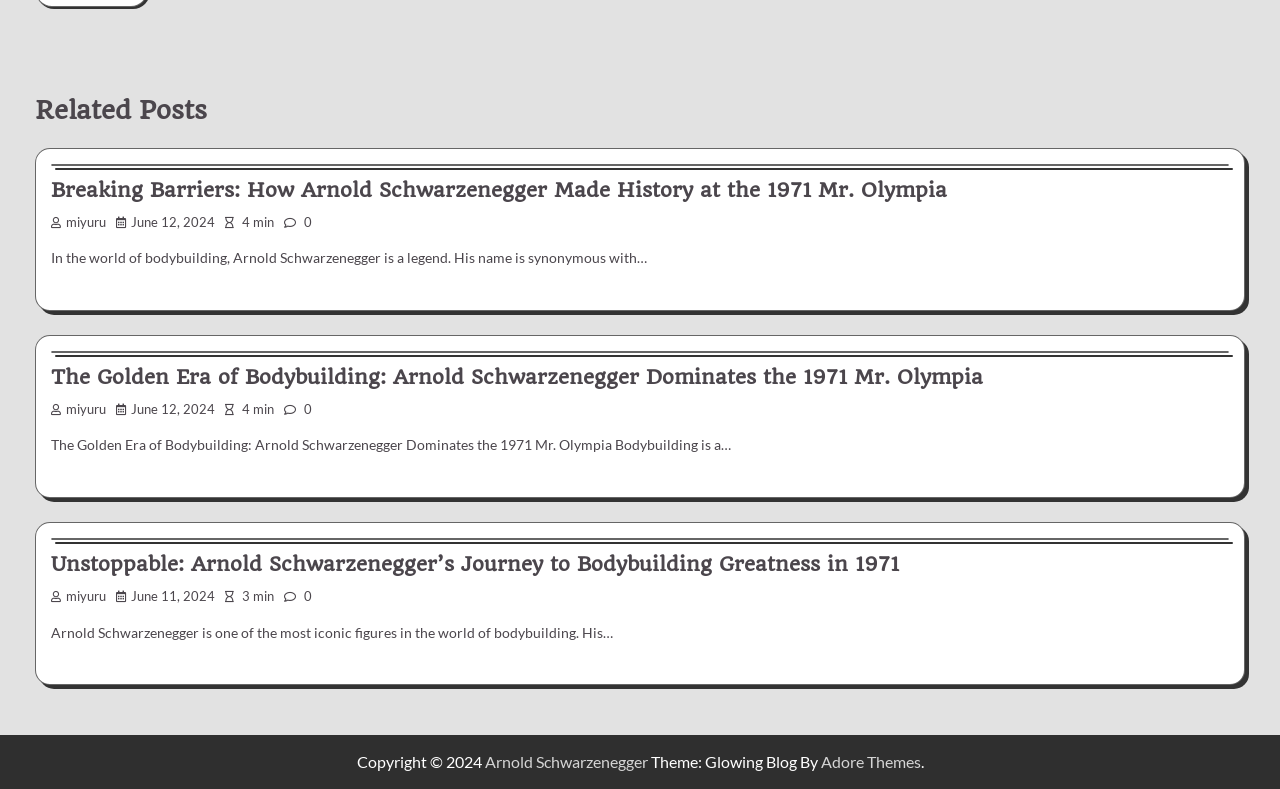How many minutes does it take to read the article 'Unstoppable: Arnold Schwarzenegger’s Journey to Bodybuilding Greatness in 1971'?
Answer the question with just one word or phrase using the image.

3 min